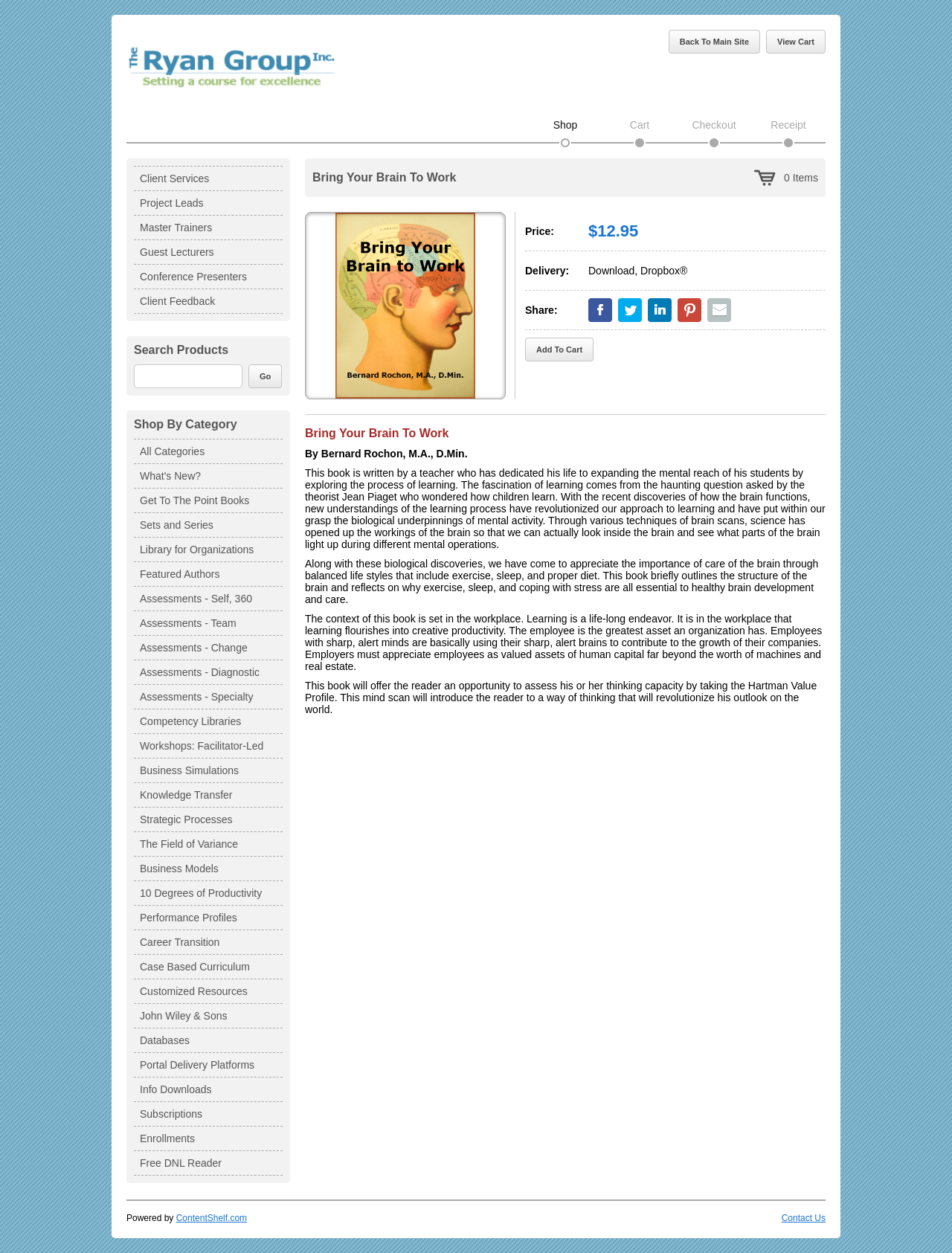Please pinpoint the bounding box coordinates for the region I should click to adhere to this instruction: "Search for products".

[0.141, 0.291, 0.255, 0.31]